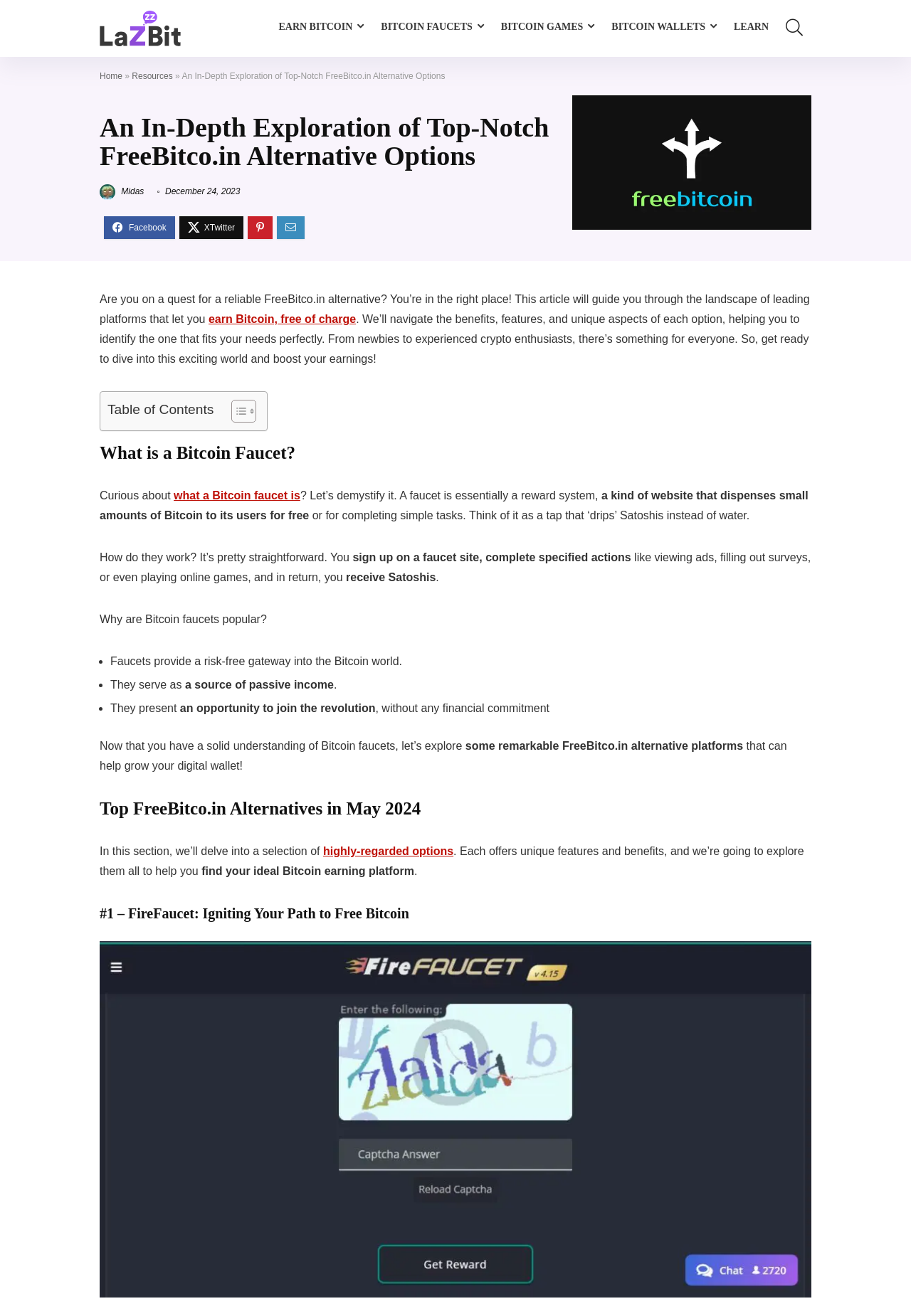What is the main heading of this webpage? Please extract and provide it.

An In-Depth Exploration of Top-Notch FreeBitco.in Alternative Options